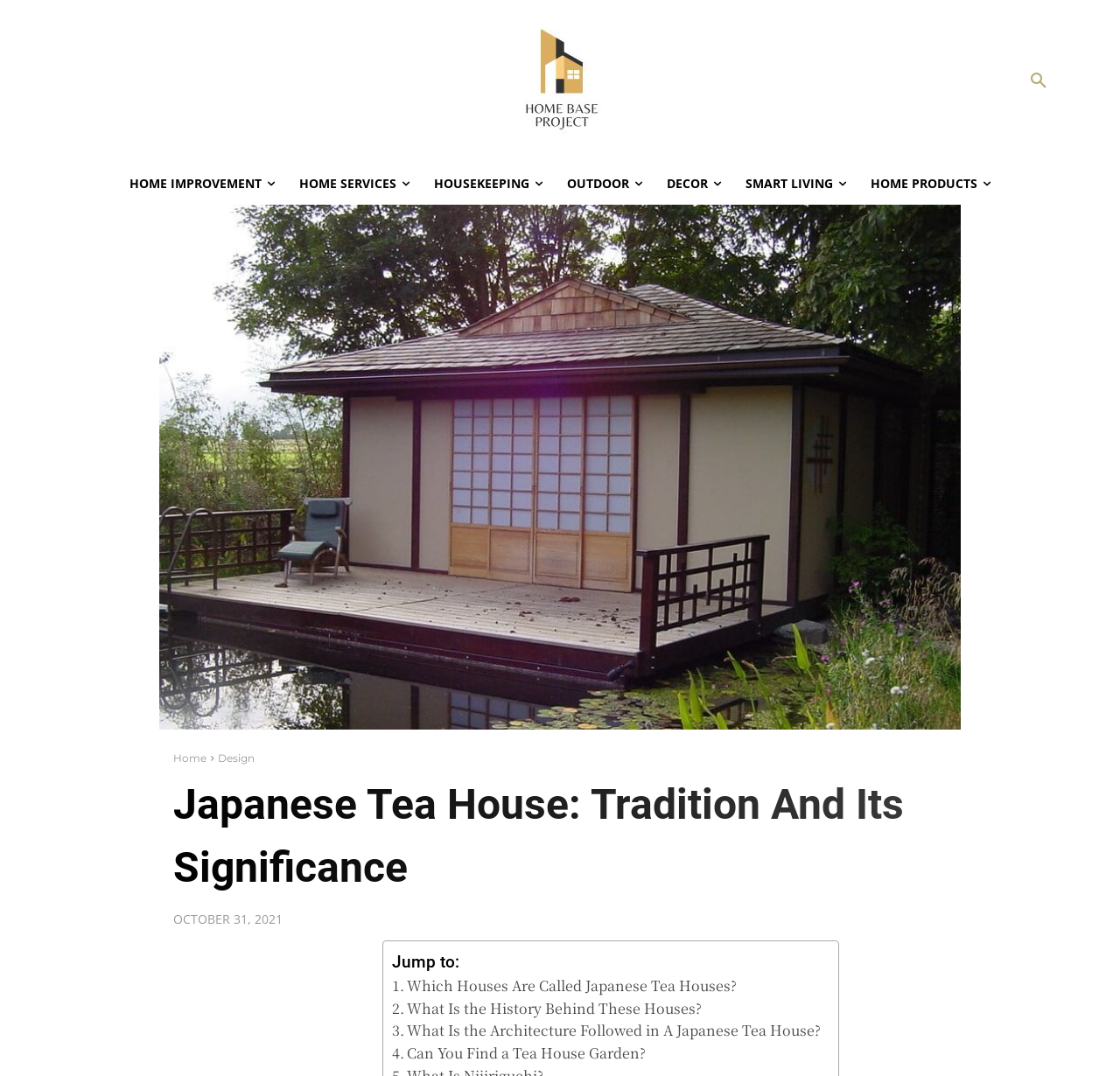Please locate the bounding box coordinates of the element that should be clicked to complete the given instruction: "view home improvement".

[0.105, 0.151, 0.256, 0.19]